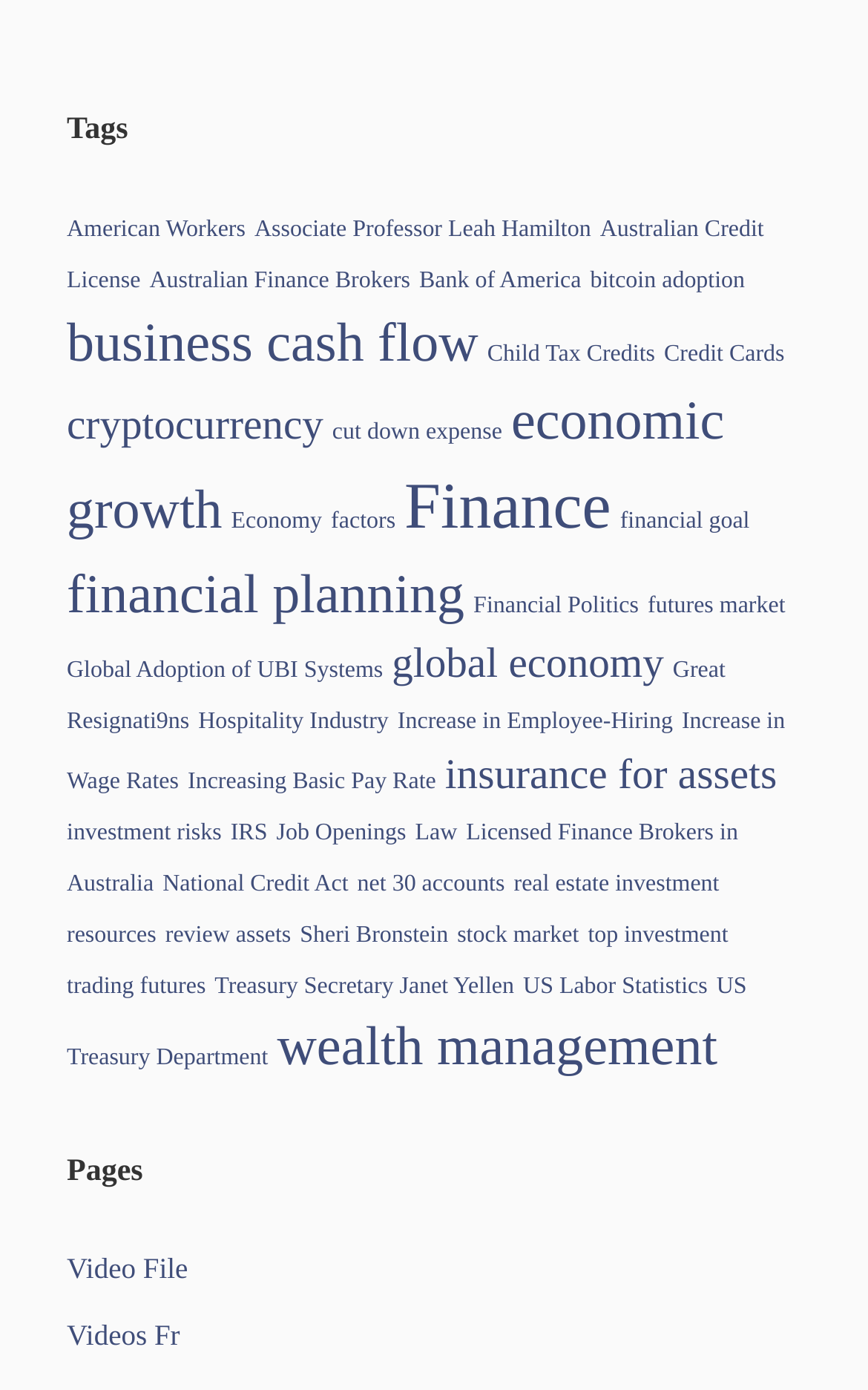Indicate the bounding box coordinates of the element that needs to be clicked to satisfy the following instruction: "Browse oil paintings for sale". The coordinates should be four float numbers between 0 and 1, i.e., [left, top, right, bottom].

None